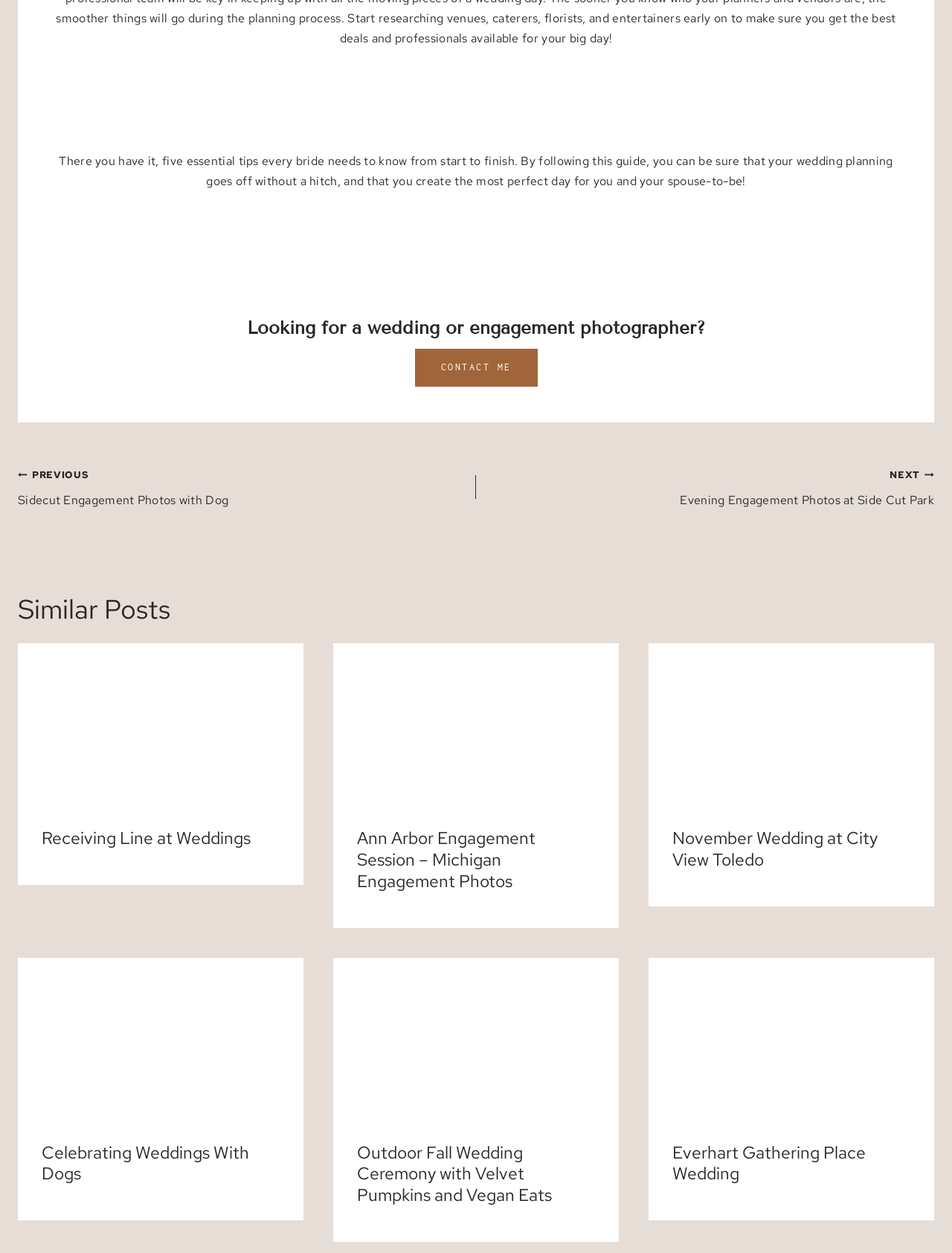Please answer the following question using a single word or phrase: 
How many articles are there in the 'Similar Posts' section?

5